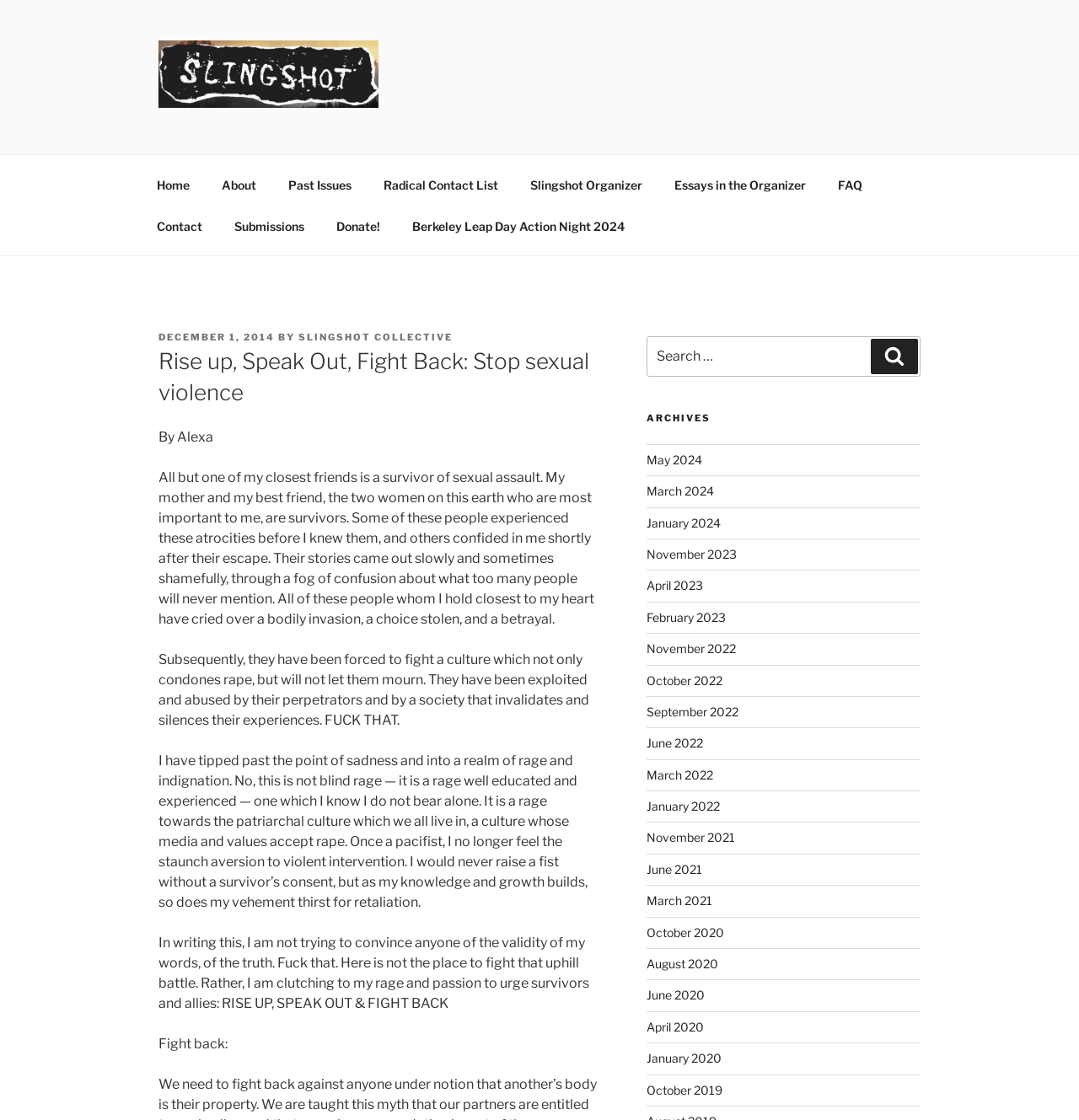Kindly determine the bounding box coordinates for the clickable area to achieve the given instruction: "Read the article 'Rise up, Speak Out, Fight Back: Stop sexual violence'".

[0.147, 0.309, 0.556, 0.364]